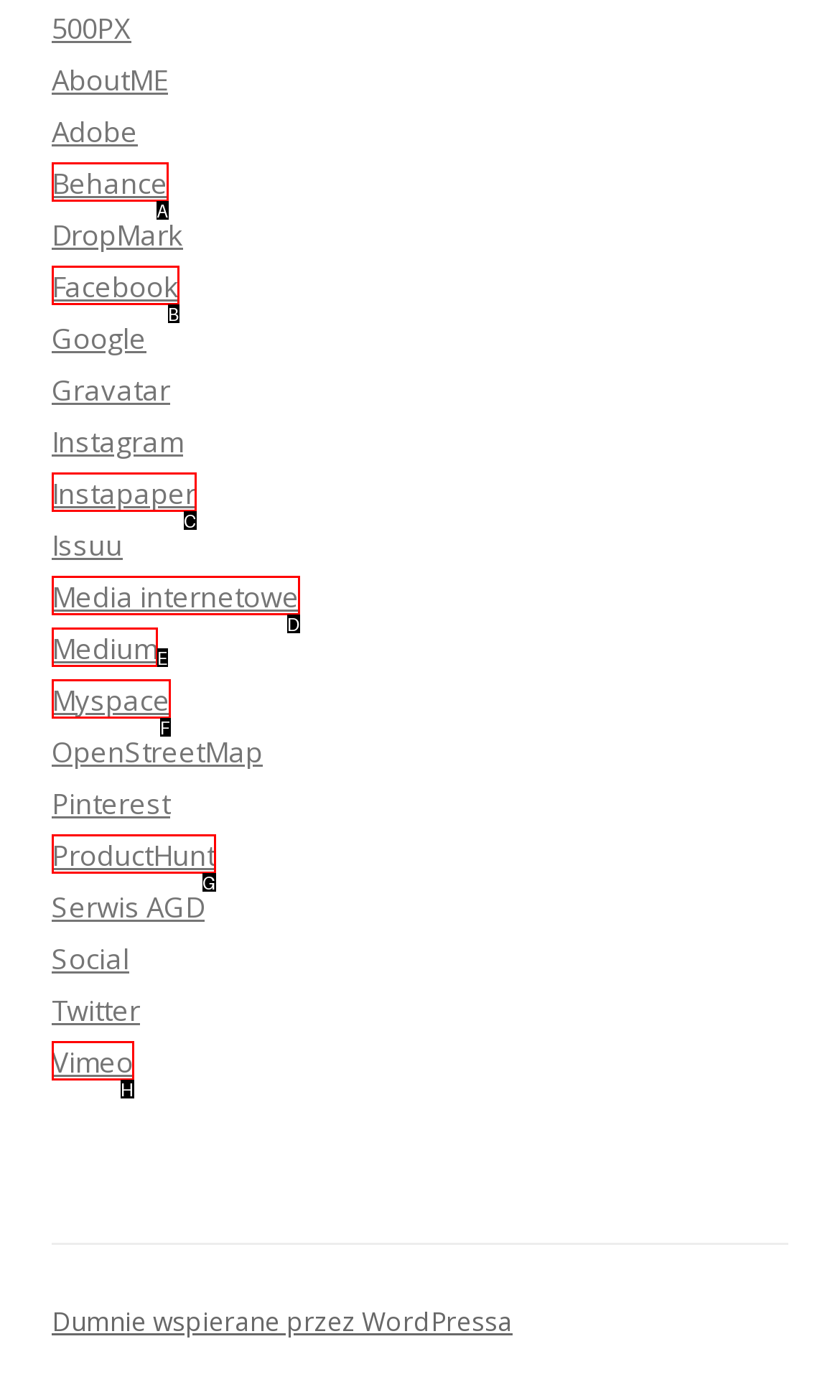Identify the correct choice to execute this task: explore Behance
Respond with the letter corresponding to the right option from the available choices.

A